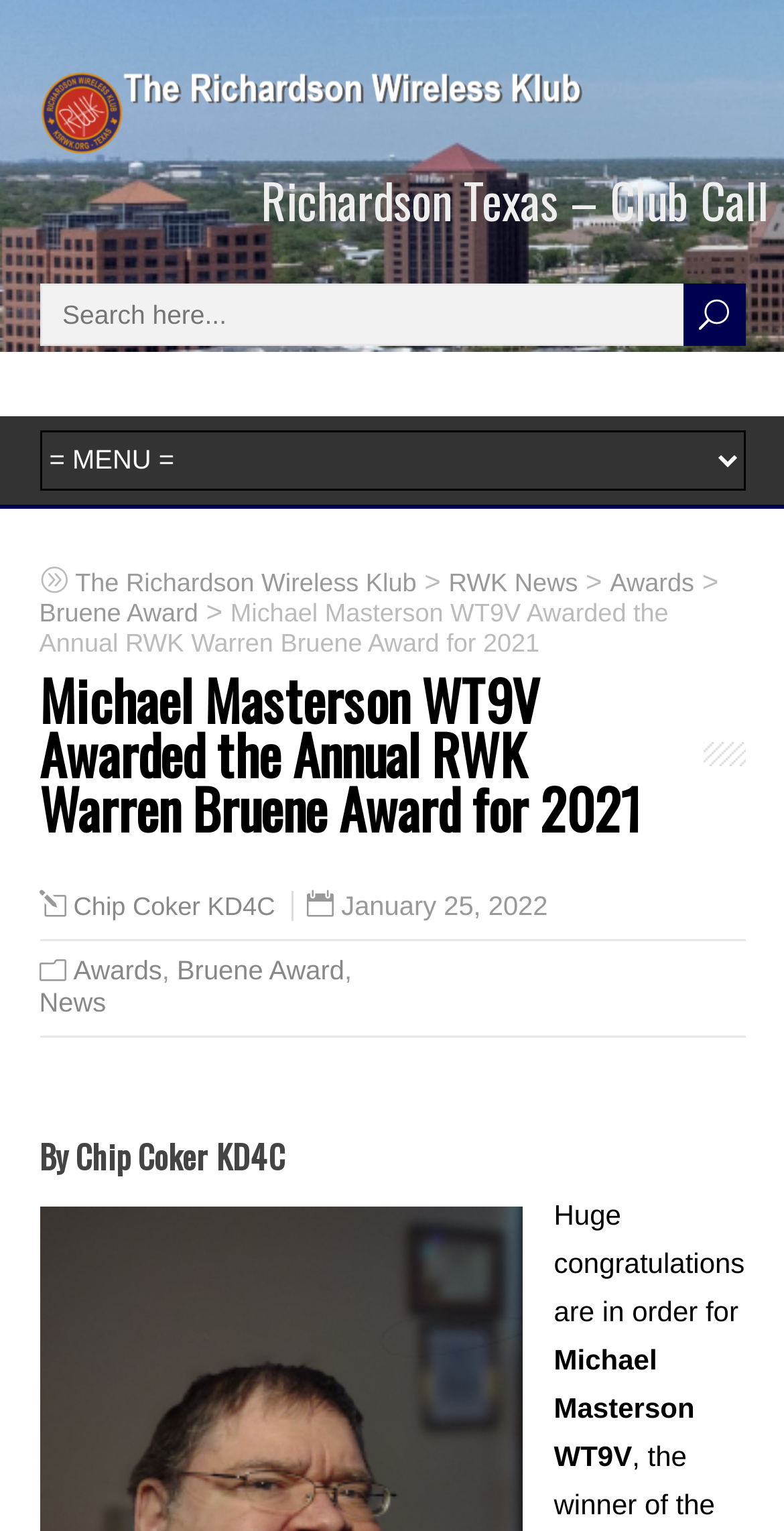Provide a thorough and detailed response to the question by examining the image: 
What is the name of the klub mentioned in the article?

I found the answer by looking at the image and link with the text 'The Richardson Wireless Klub' which is mentioned as the klub.